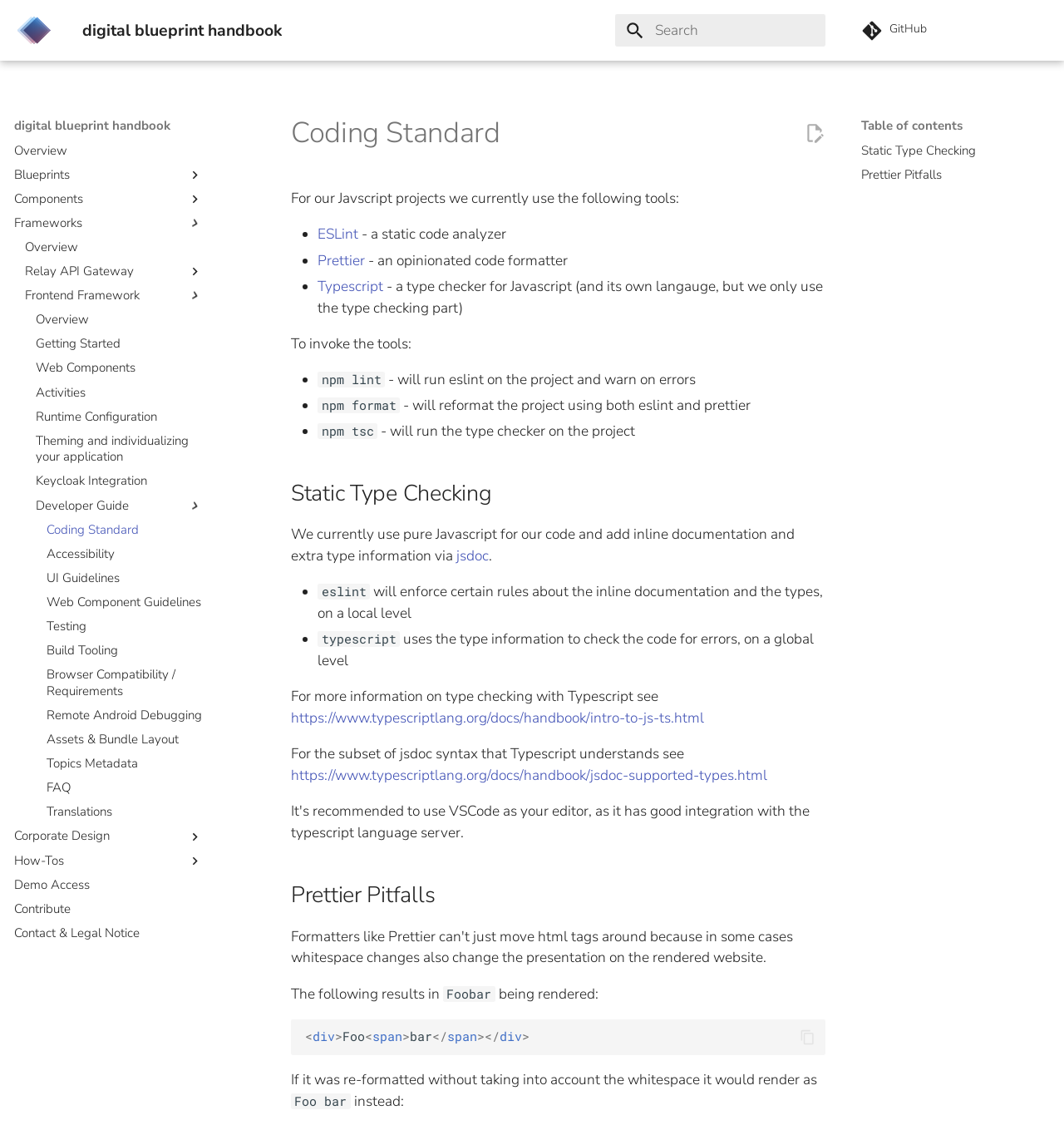What is the name of the section that describes the tools used in the project?
Utilize the image to construct a detailed and well-explained answer.

I found the answer by looking at the heading element 'Coding Standard' which is followed by a description of the tools used in the project, including ESLint, Prettier, and Typescript.